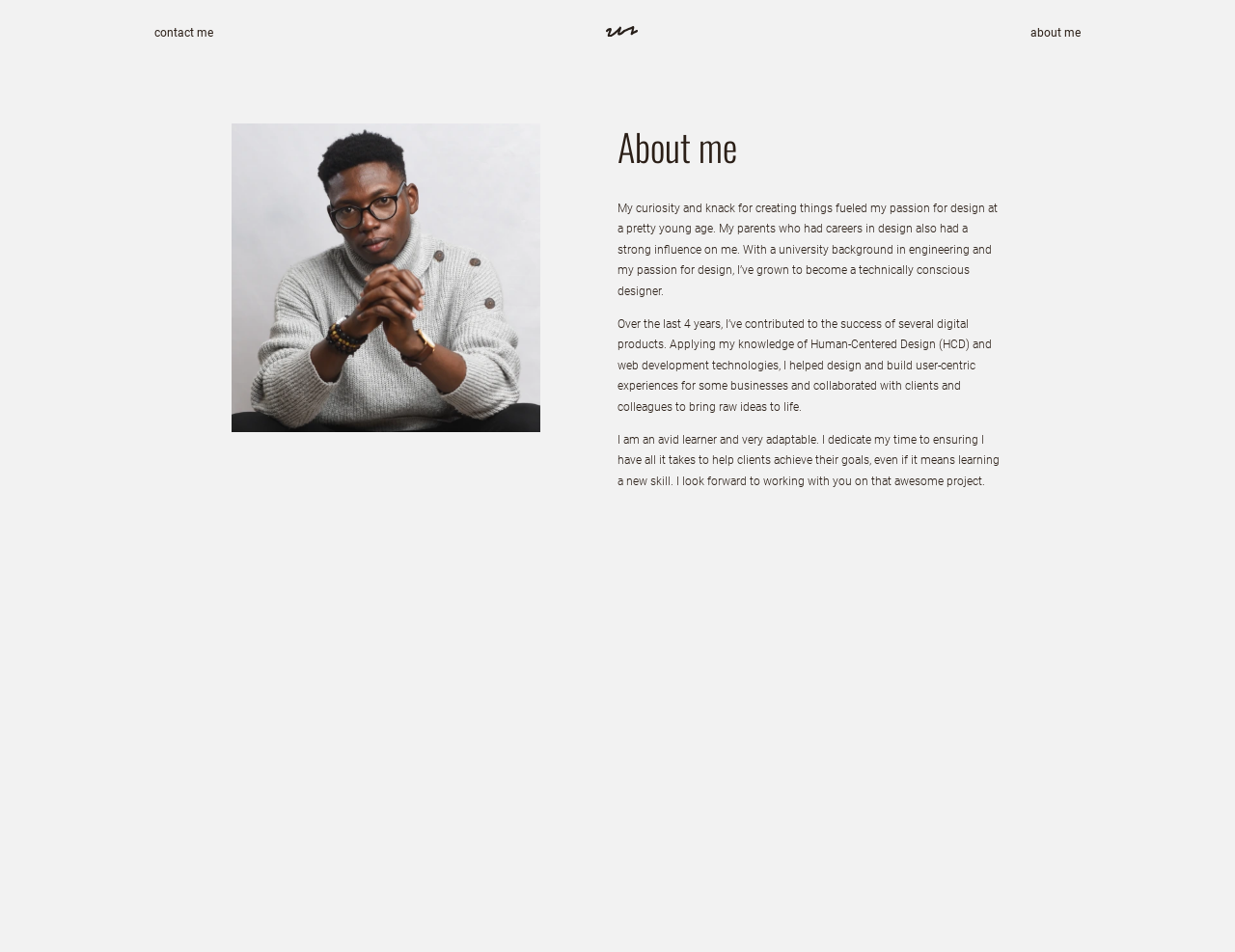How many links are there on the page?
Answer the question using a single word or phrase, according to the image.

2